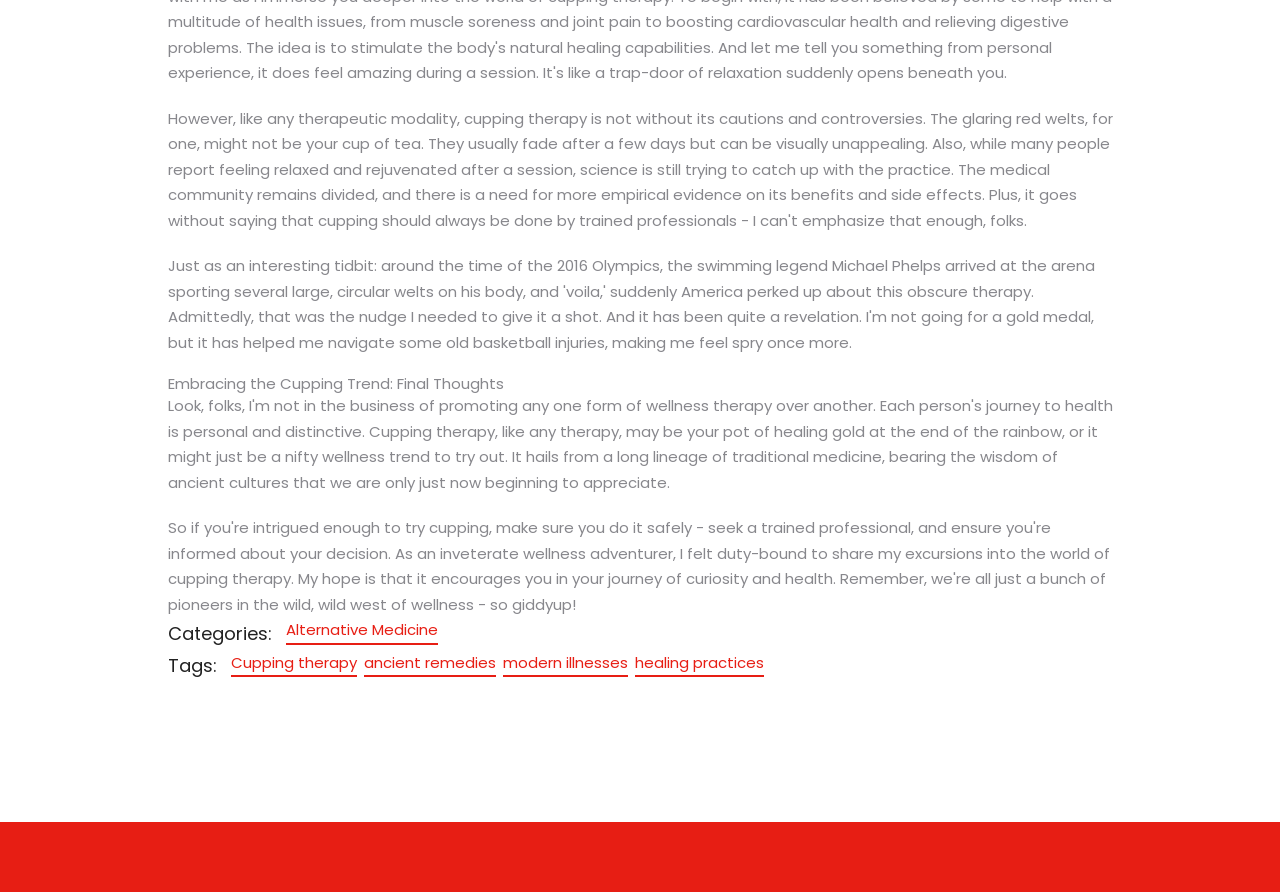What is the category of the article?
Using the image, provide a detailed and thorough answer to the question.

The category of the article can be determined by looking at the 'Categories:' section, which lists 'Alternative Medicine' as one of the categories.